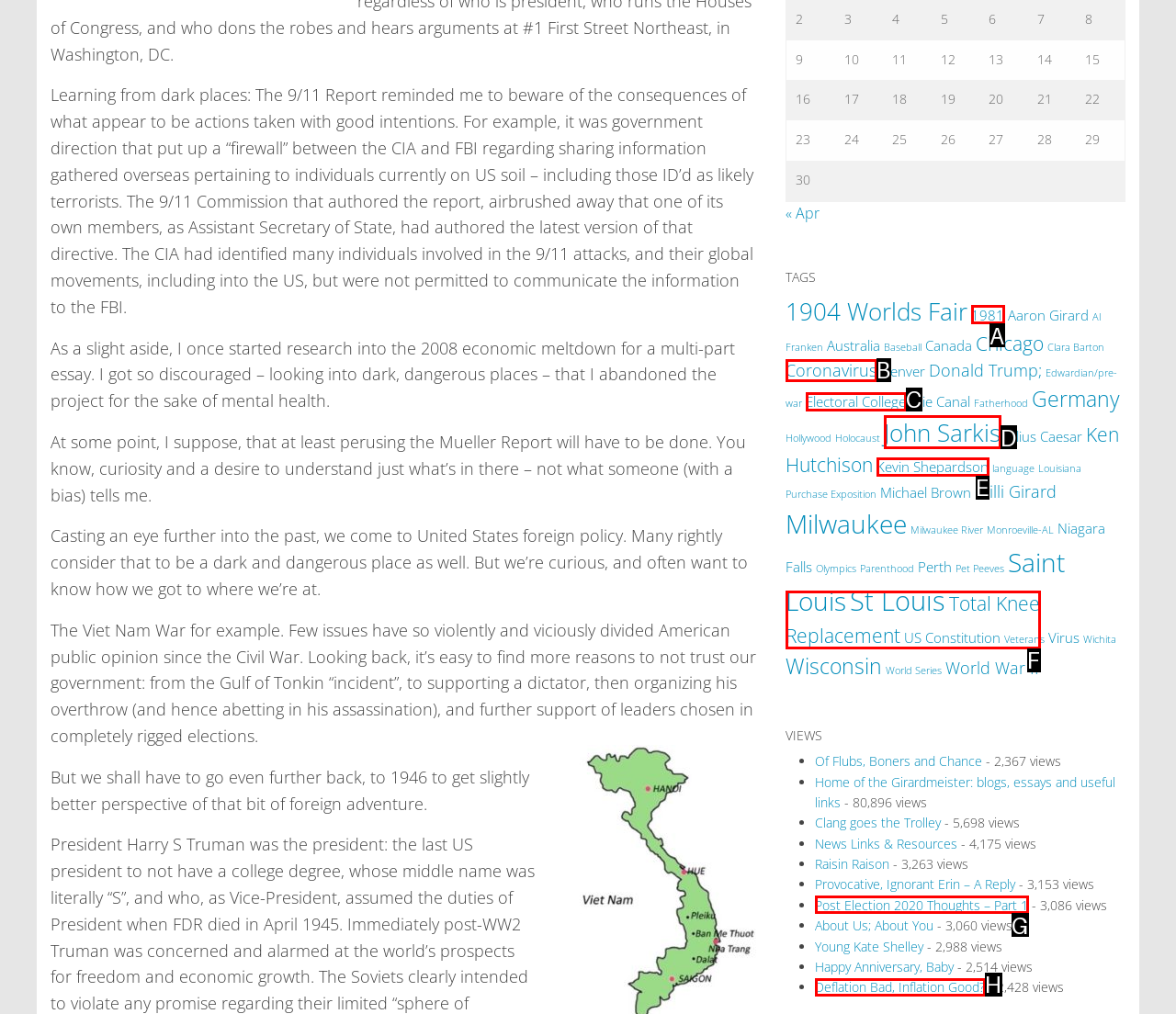Choose the HTML element that matches the description: Total Knee Replacement
Reply with the letter of the correct option from the given choices.

F